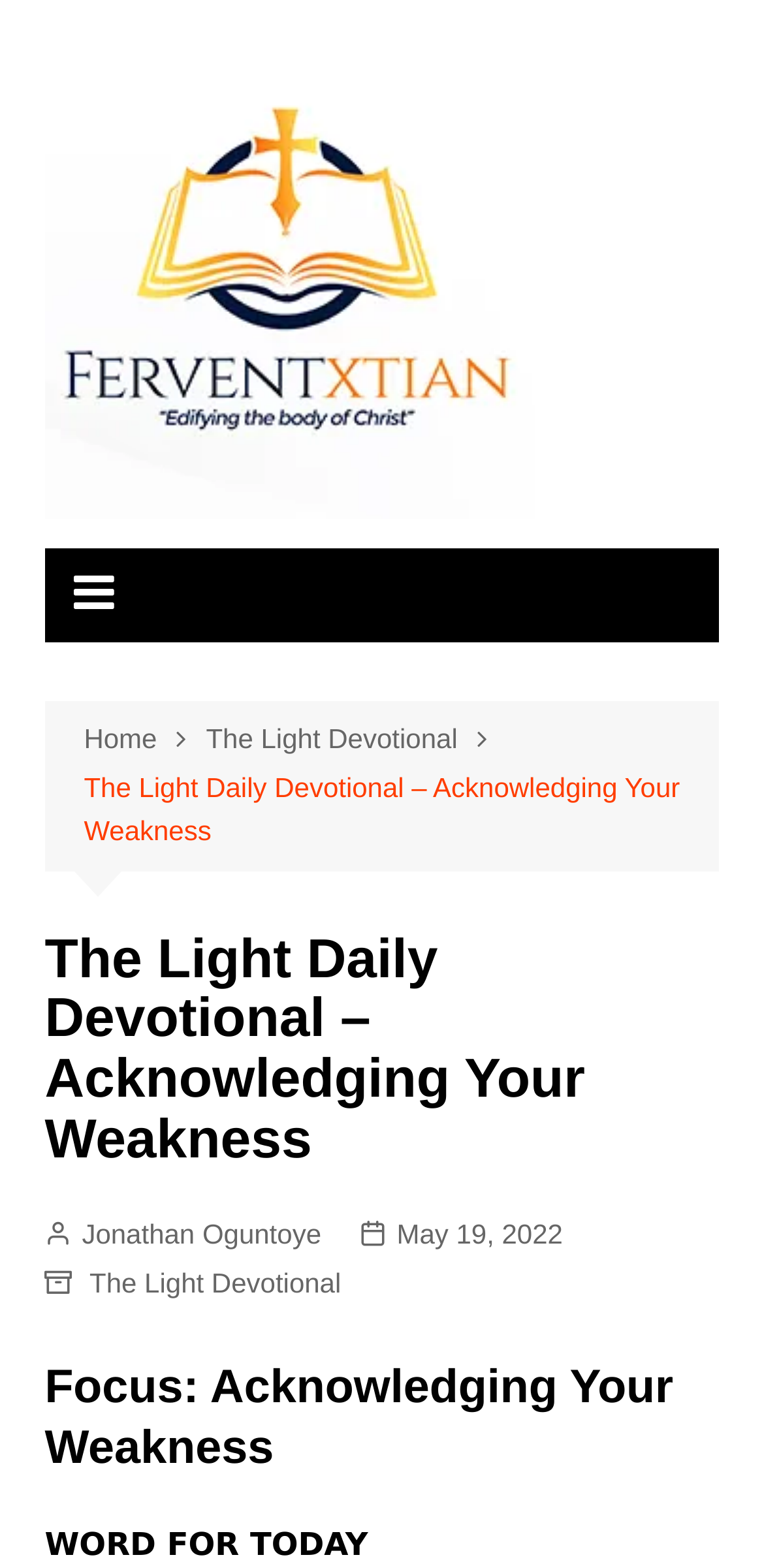What is the category of the devotional?
Using the image provided, answer with just one word or phrase.

The Light Daily Devotional